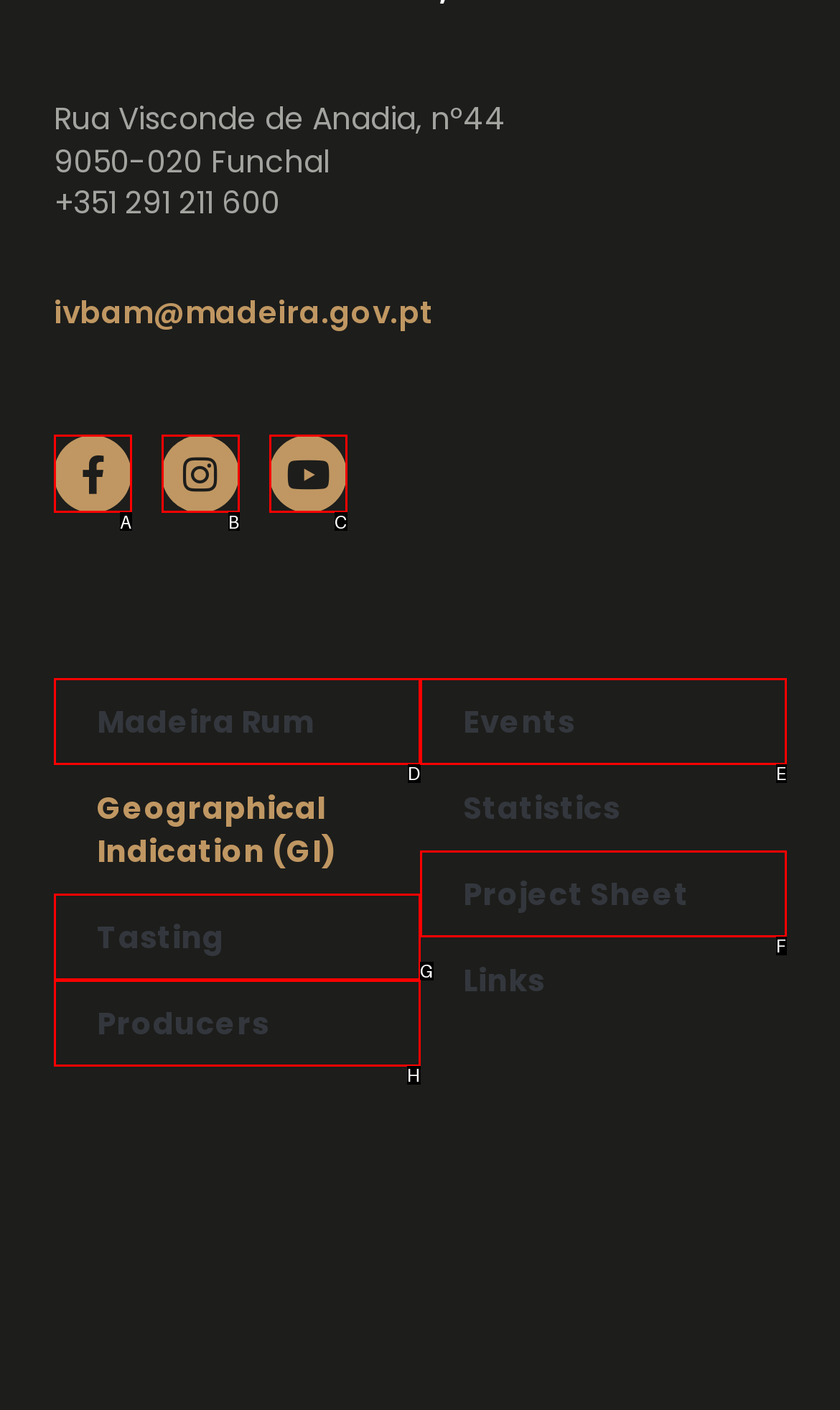Identify the HTML element that matches the description: Project Sheet
Respond with the letter of the correct option.

F